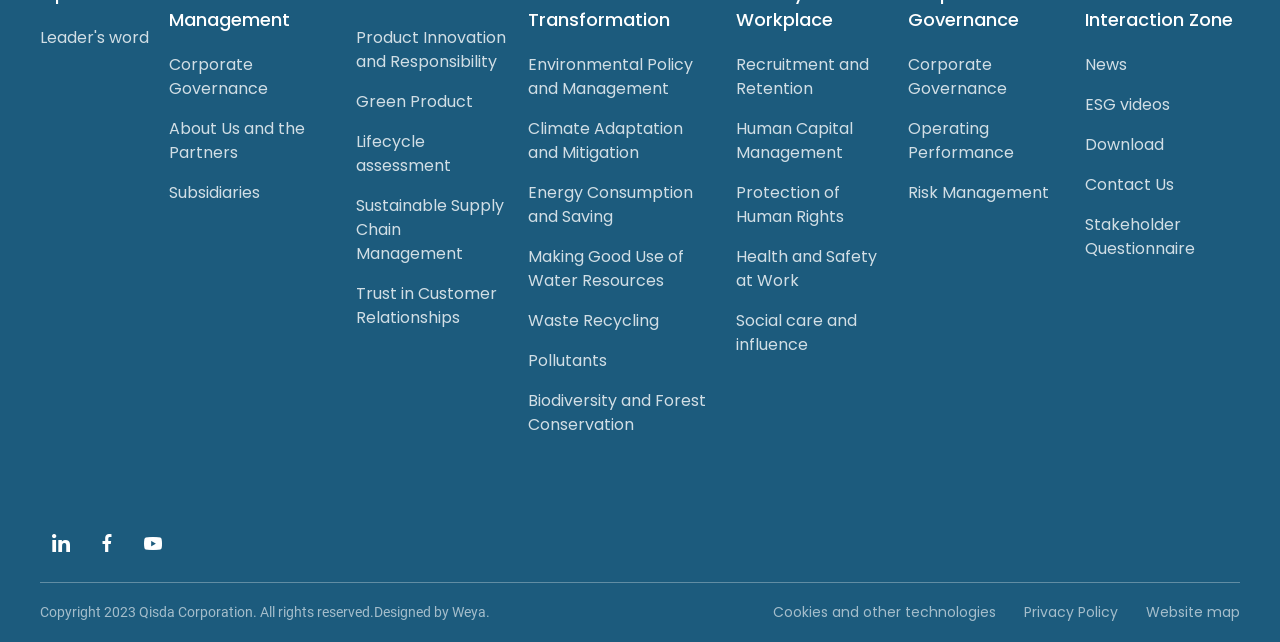Given the element description "Health and Safety at Work" in the screenshot, predict the bounding box coordinates of that UI element.

[0.575, 0.375, 0.694, 0.462]